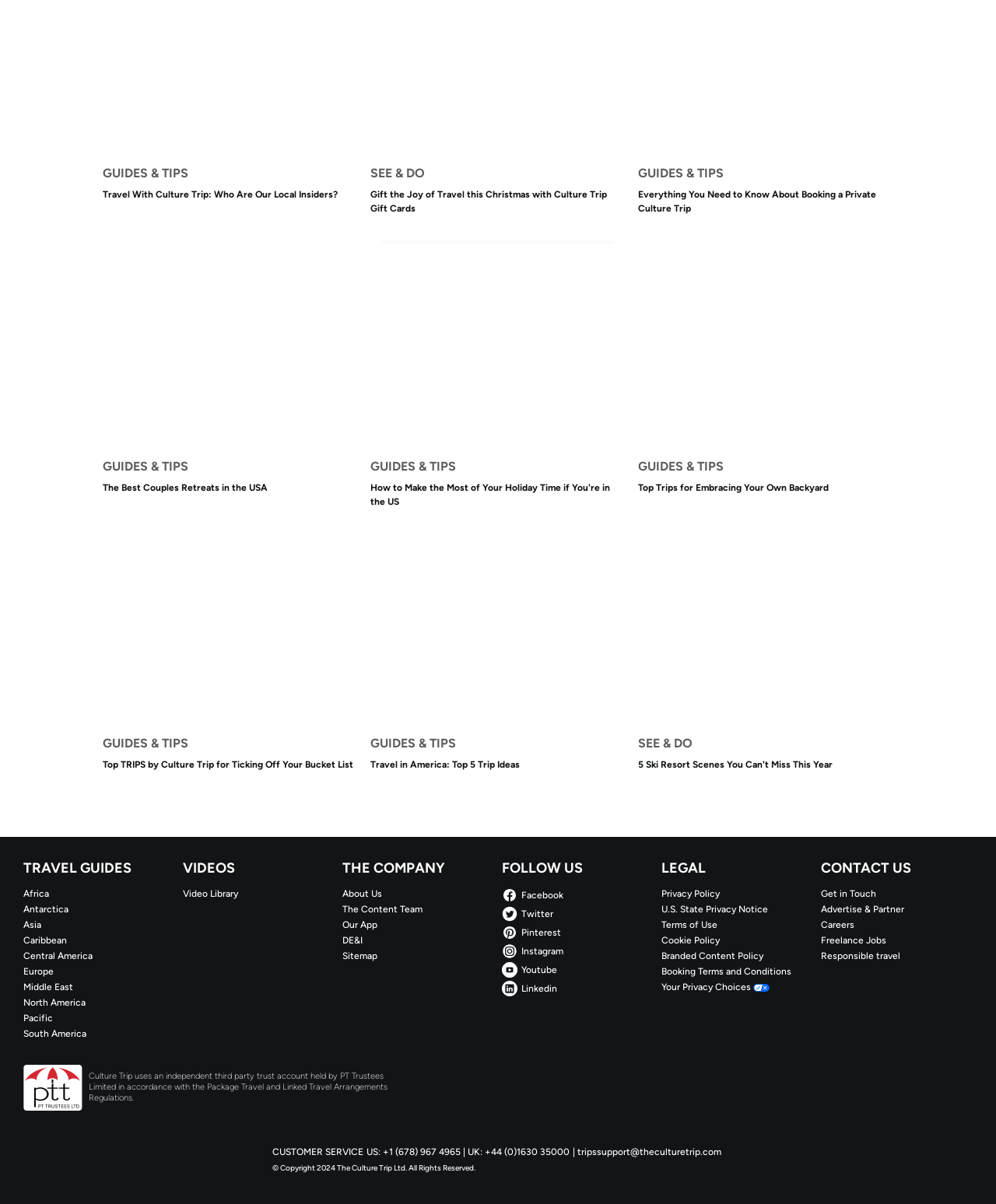What types of content can be found on this website?
Based on the screenshot, give a detailed explanation to answer the question.

The webpage has various sections, including 'GUIDES & TIPS', 'SEE & DO', and 'VIDEOS', which suggest that the website contains guides, videos, and travel tips.